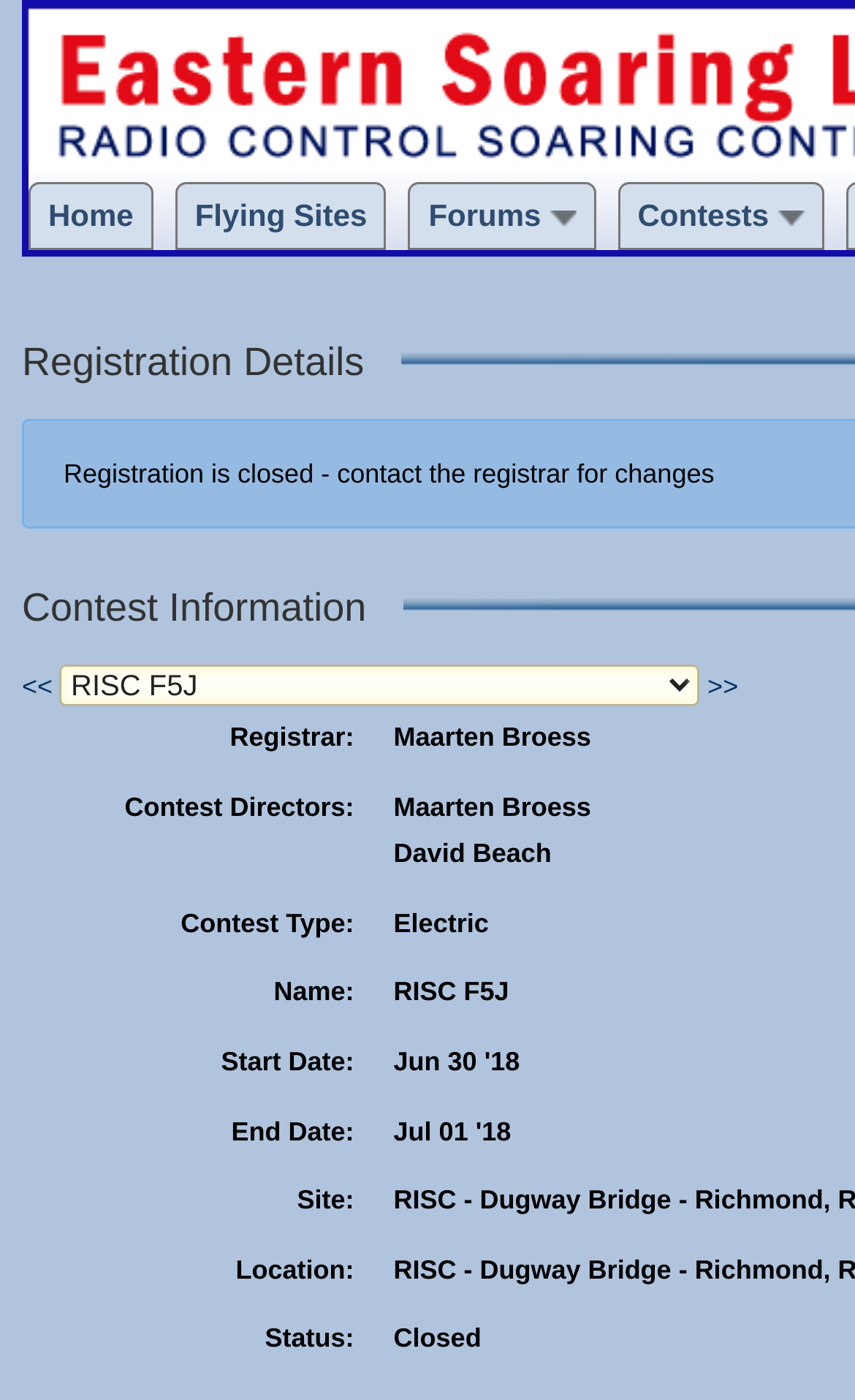Locate the bounding box of the UI element described in the following text: "Contests".

[0.746, 0.138, 0.94, 0.171]